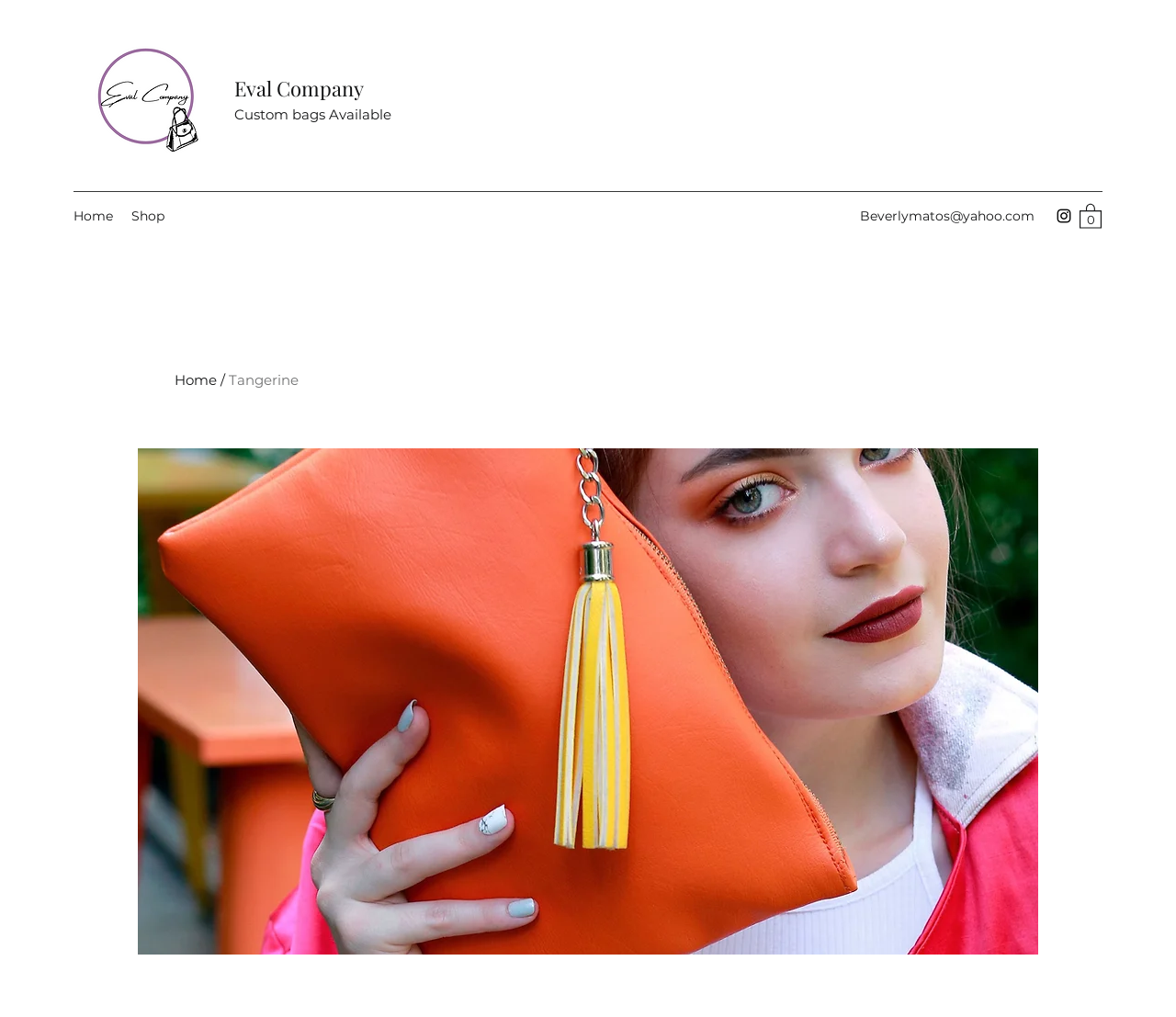Provide a brief response using a word or short phrase to this question:
What is the name of the social media platform?

Instagram